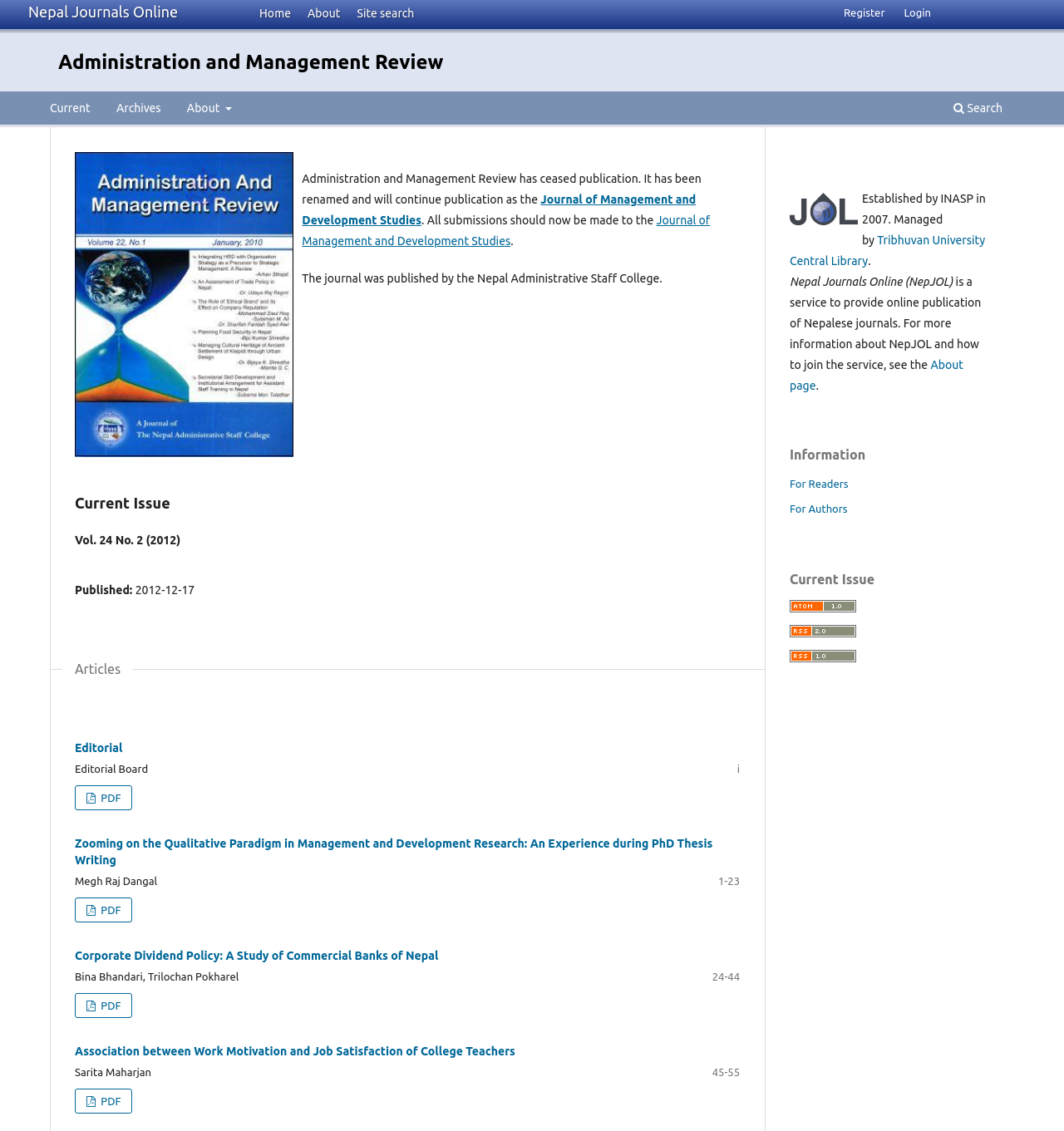Answer with a single word or phrase: 
What is the name of the journal?

Administration and Management Review